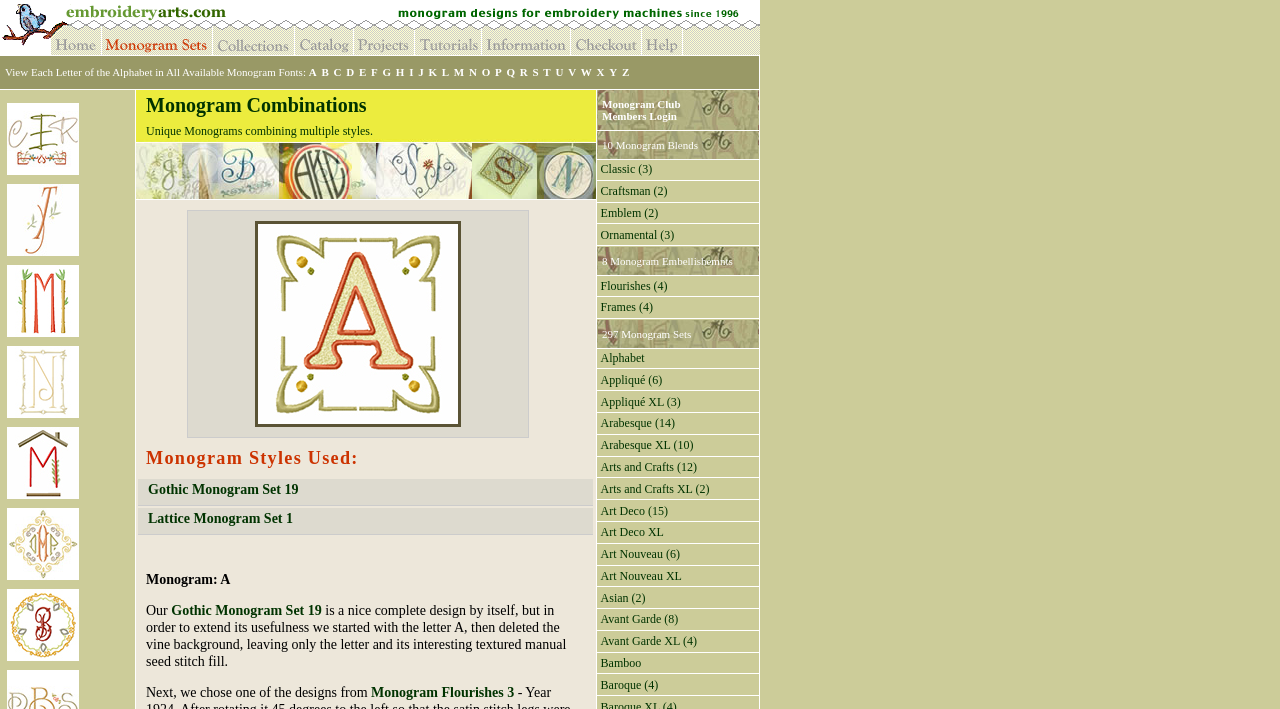Please give a one-word or short phrase response to the following question: 
What is the layout of the top section of the webpage?

Table with multiple rows and columns